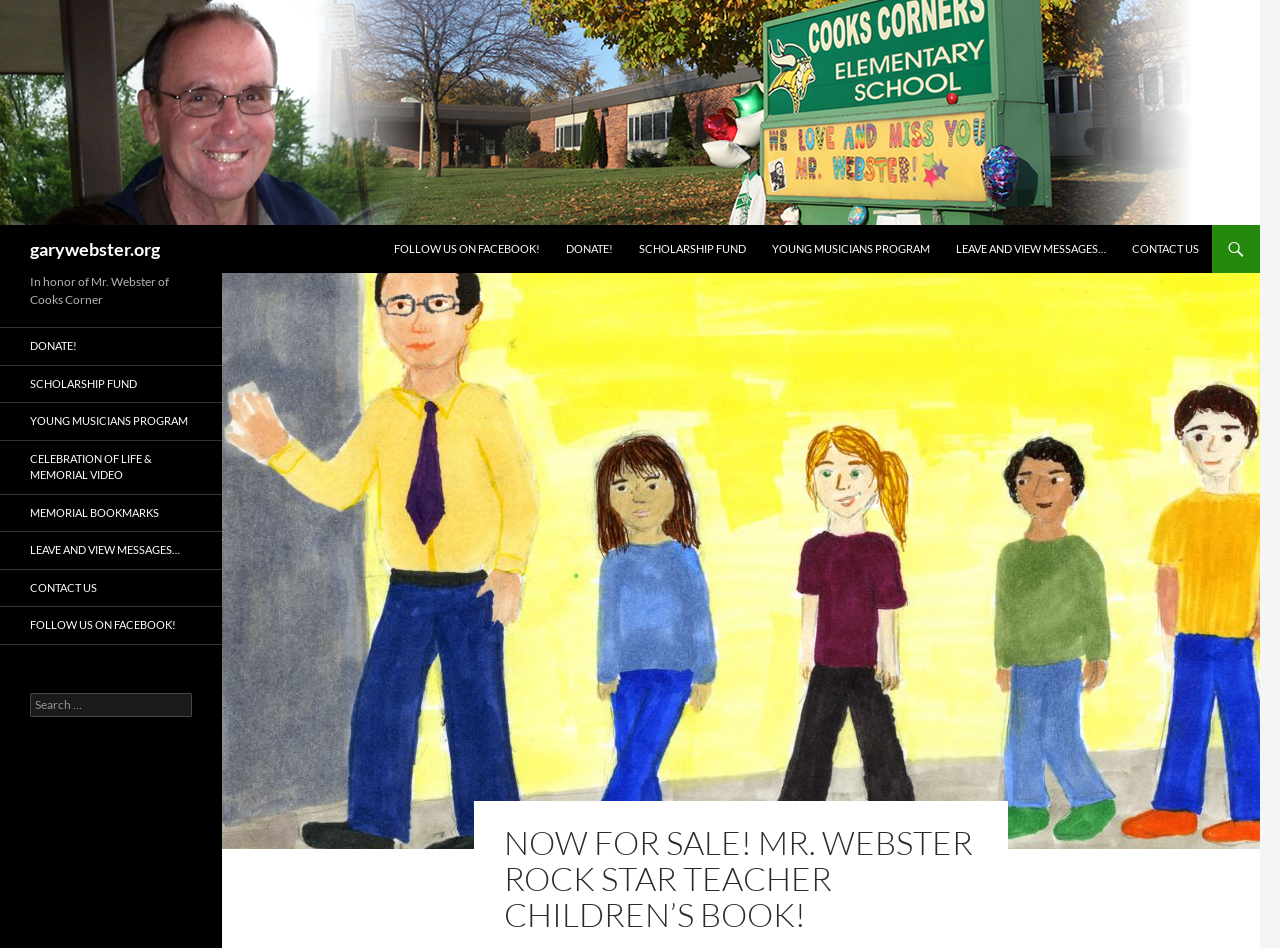Provide the bounding box coordinates of the section that needs to be clicked to accomplish the following instruction: "Donate."

[0.433, 0.237, 0.488, 0.288]